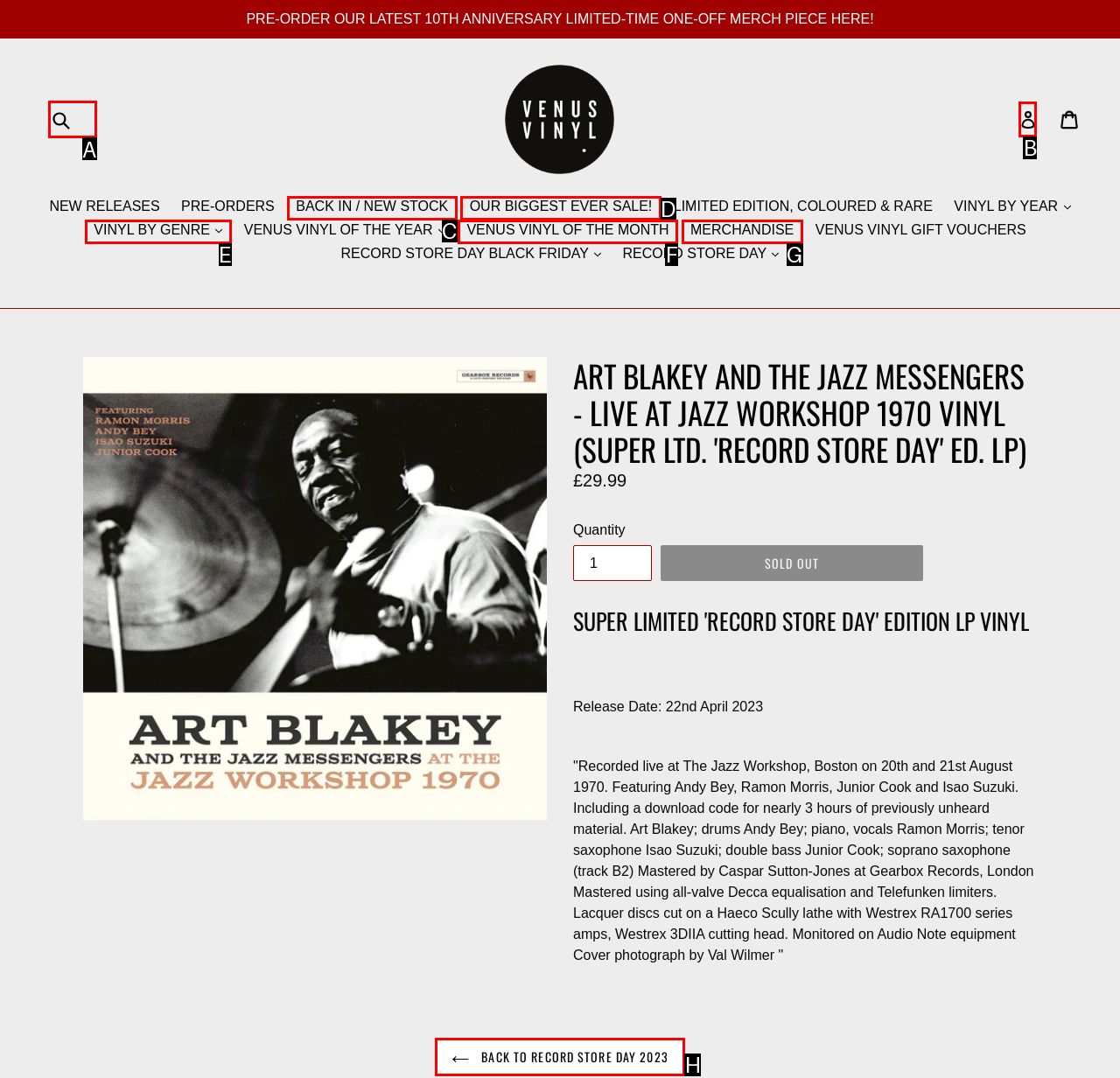Determine the letter of the UI element that will complete the task: Click on Fuel Management - Customer Stories, Reviews and Industry News
Reply with the corresponding letter.

None